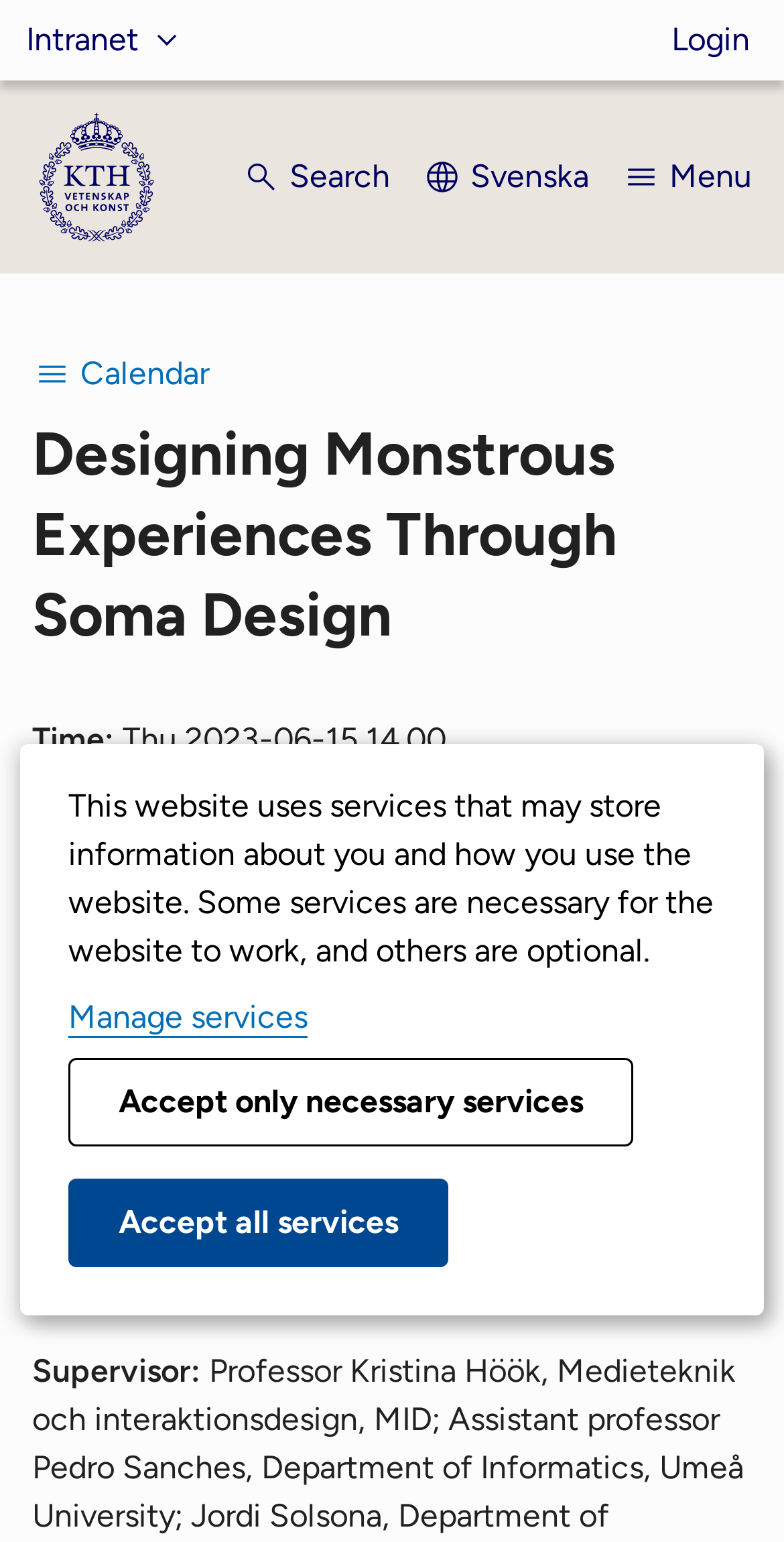Using the element description: "Accept all services", determine the bounding box coordinates. The coordinates should be in the format [left, top, right, bottom], with values between 0 and 1.

[0.087, 0.764, 0.572, 0.822]